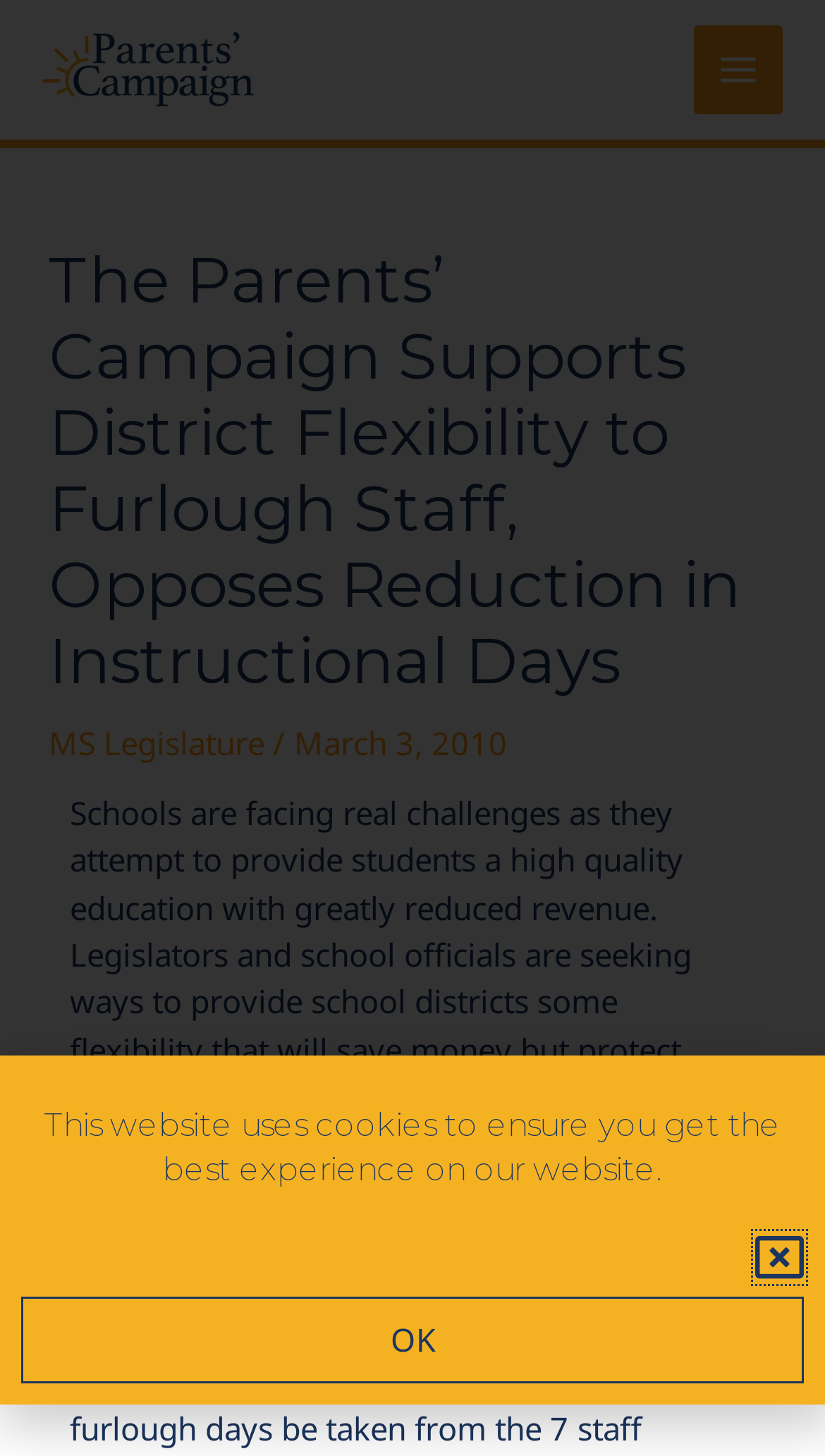Locate the bounding box of the UI element described by: "alt="The Parents Campaign"" in the given webpage screenshot.

[0.051, 0.031, 0.308, 0.06]